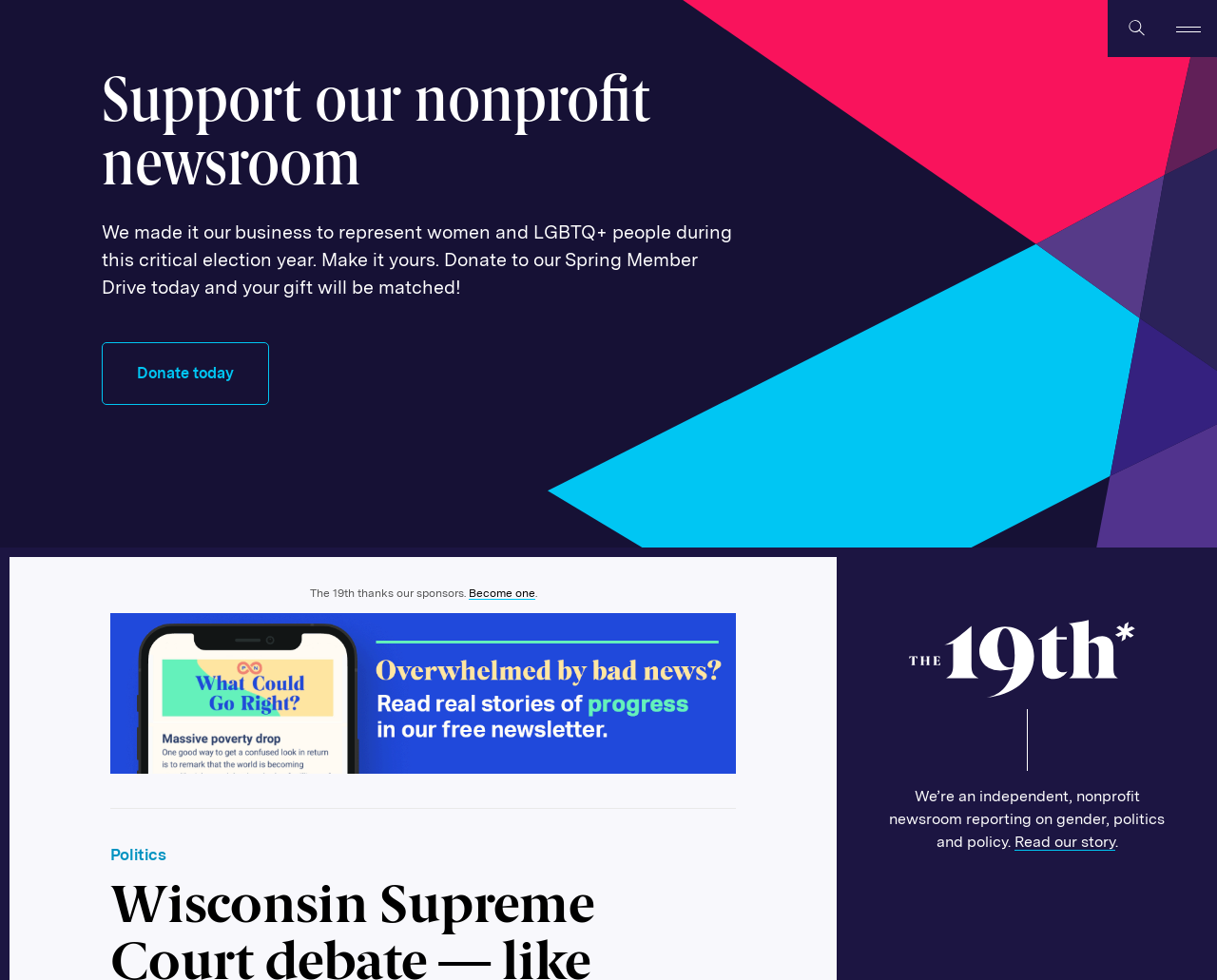Explain the webpage in detail, including its primary components.

The webpage is about the Wisconsin Supreme Court election, with a focus on the debate surrounding abortion. At the top of the page, there is a heading that reads "Support our nonprofit newsroom" followed by a paragraph of text explaining the importance of donations to support their work, particularly during this critical election year. Below this, there is a "Donate today" link accompanied by a small image.

To the top right of the page, there is a button labeled "Open Menu" which, when expanded, reveals a menu with links to "Home" and other pages. The "Home" link is accompanied by a small image. Below the menu, there is a brief description of the newsroom's mission and a link to "Read our story".

In the middle of the page, there is a section acknowledging the sponsors of the newsroom, with a link to "Become one". Below this, there is a promotional link to sign up for a free newsletter, featuring real stories of progress, accompanied by a small image.

At the bottom of the page, there is a link to the "Politics" section of the website. Overall, the page has a mix of text, links, and images, with a focus on promoting the newsroom's work and encouraging donations and engagement.